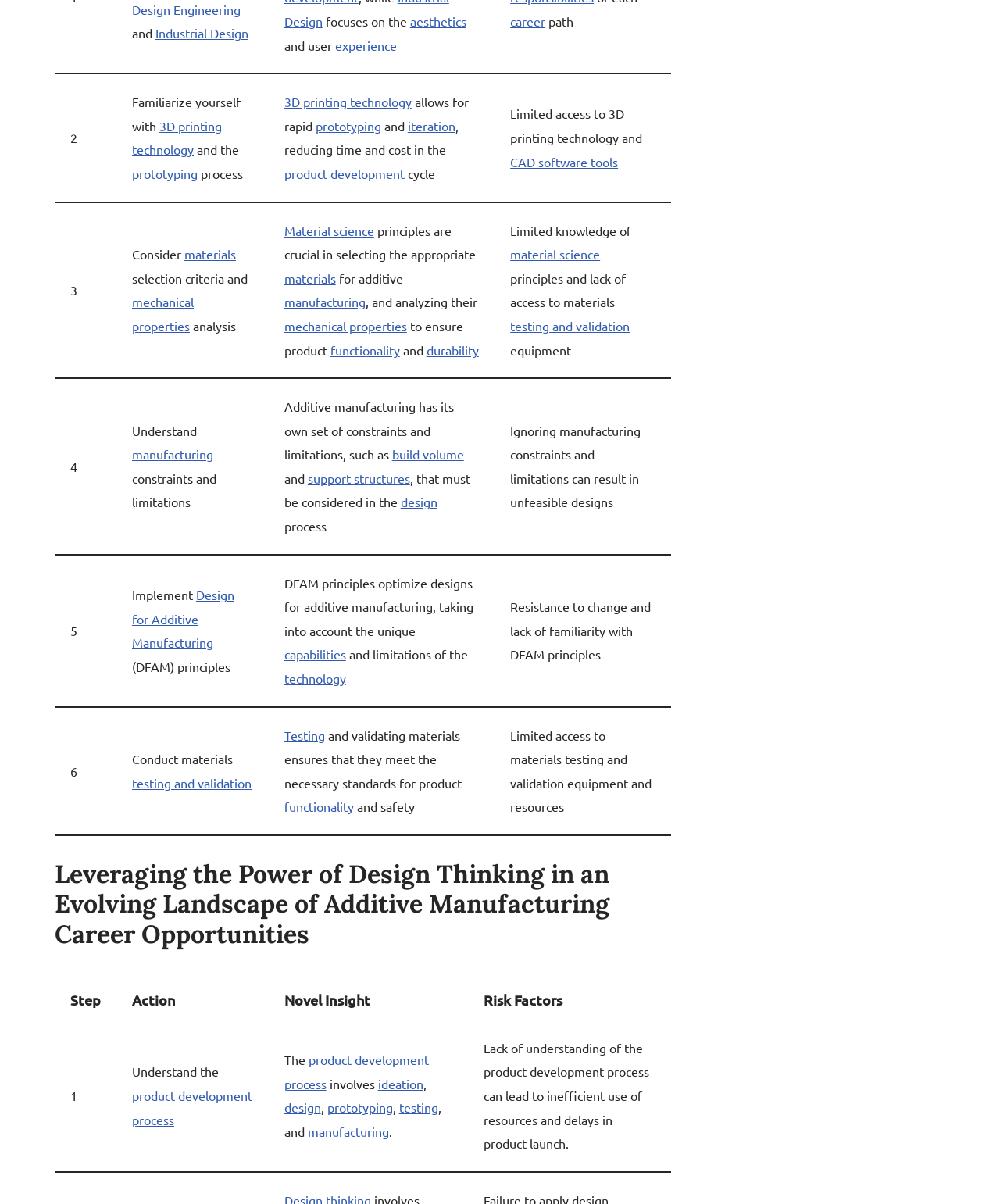Please find the bounding box coordinates for the clickable element needed to perform this instruction: "Read about 'product development process'".

[0.132, 0.903, 0.252, 0.936]